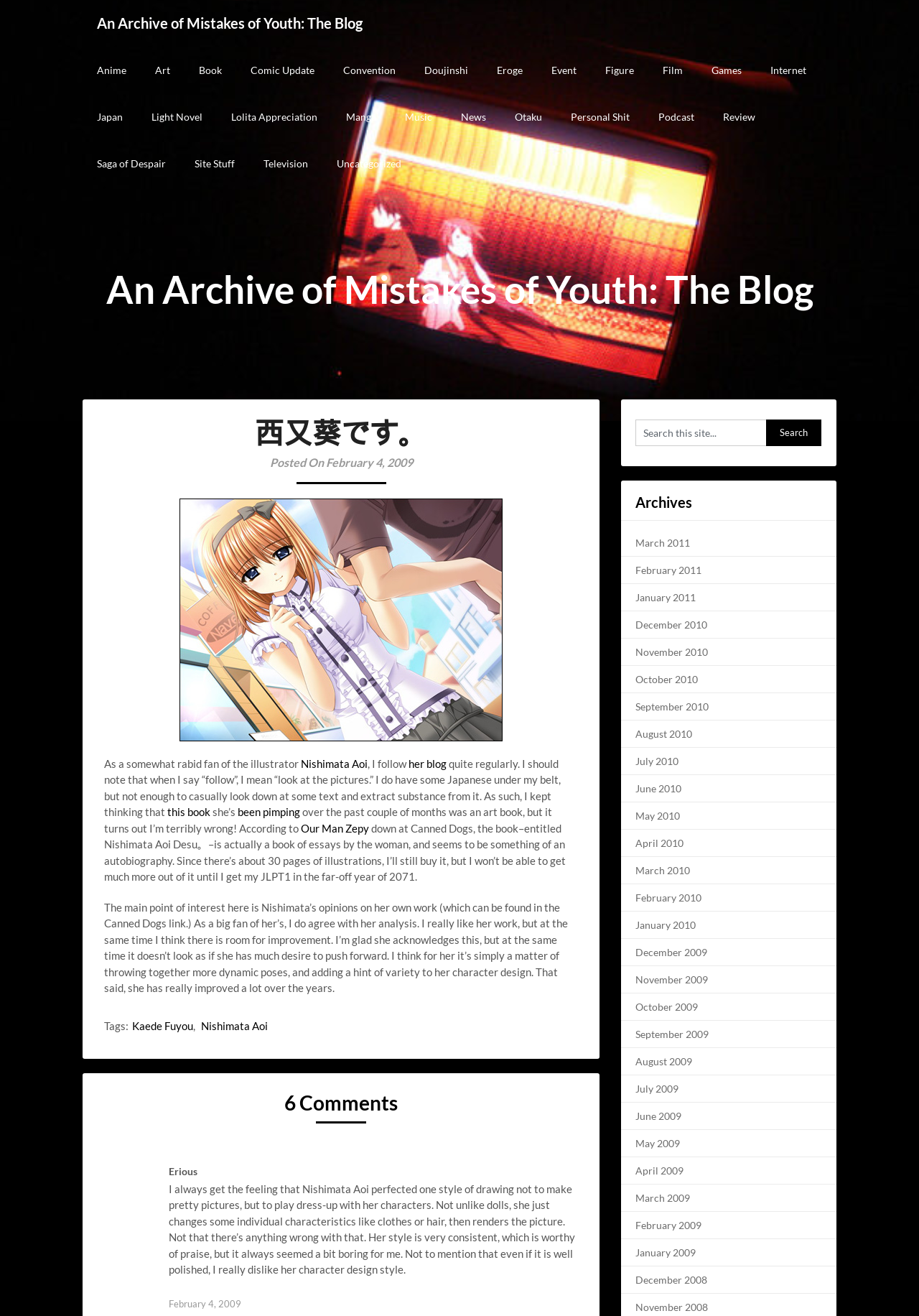Please give a concise answer to this question using a single word or phrase: 
What is the name of the illustrator mentioned in the blog post?

Nishimata Aoi